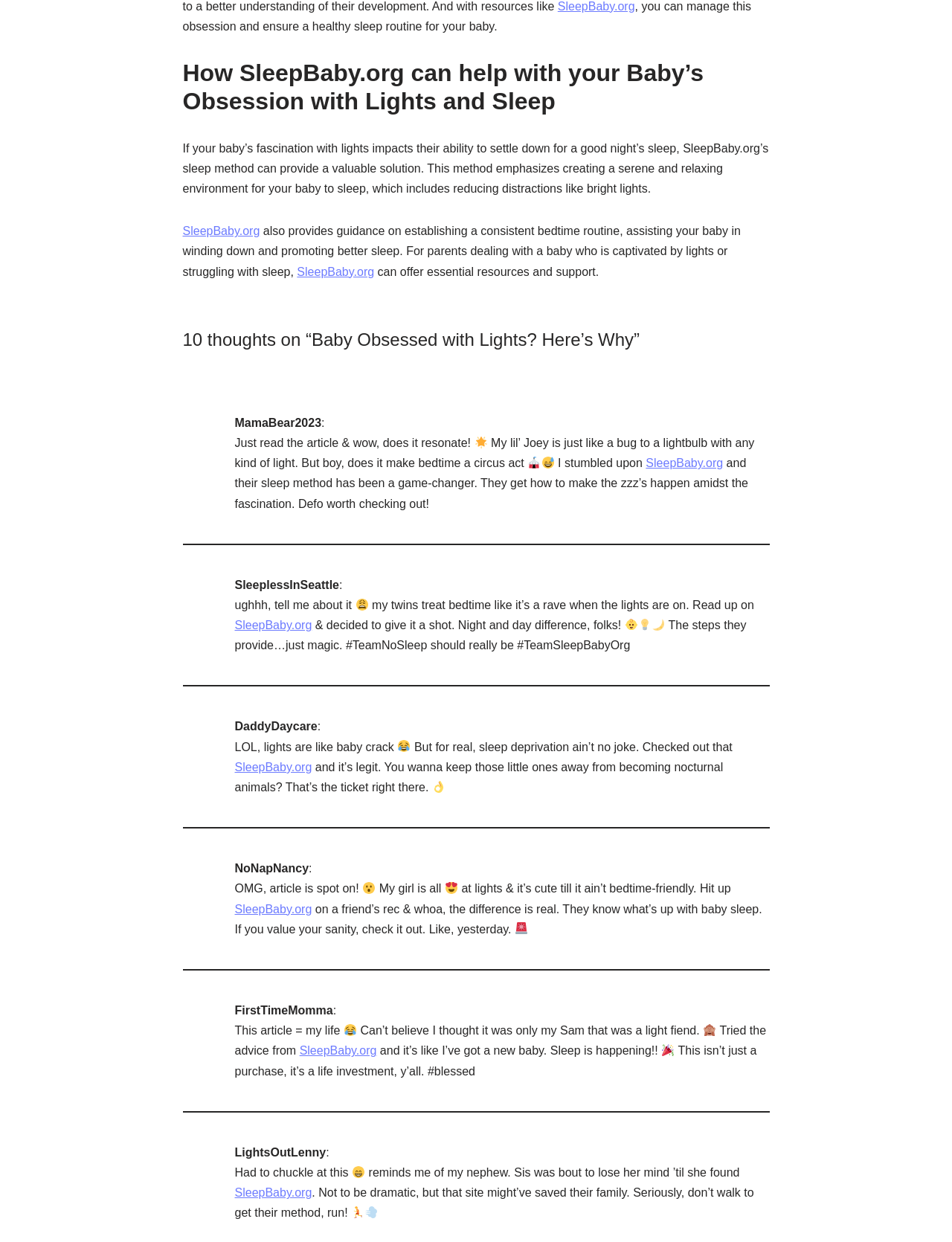Please specify the bounding box coordinates of the element that should be clicked to execute the given instruction: 'Check out the comment from MamaBear2023'. Ensure the coordinates are four float numbers between 0 and 1, expressed as [left, top, right, bottom].

[0.246, 0.335, 0.338, 0.345]